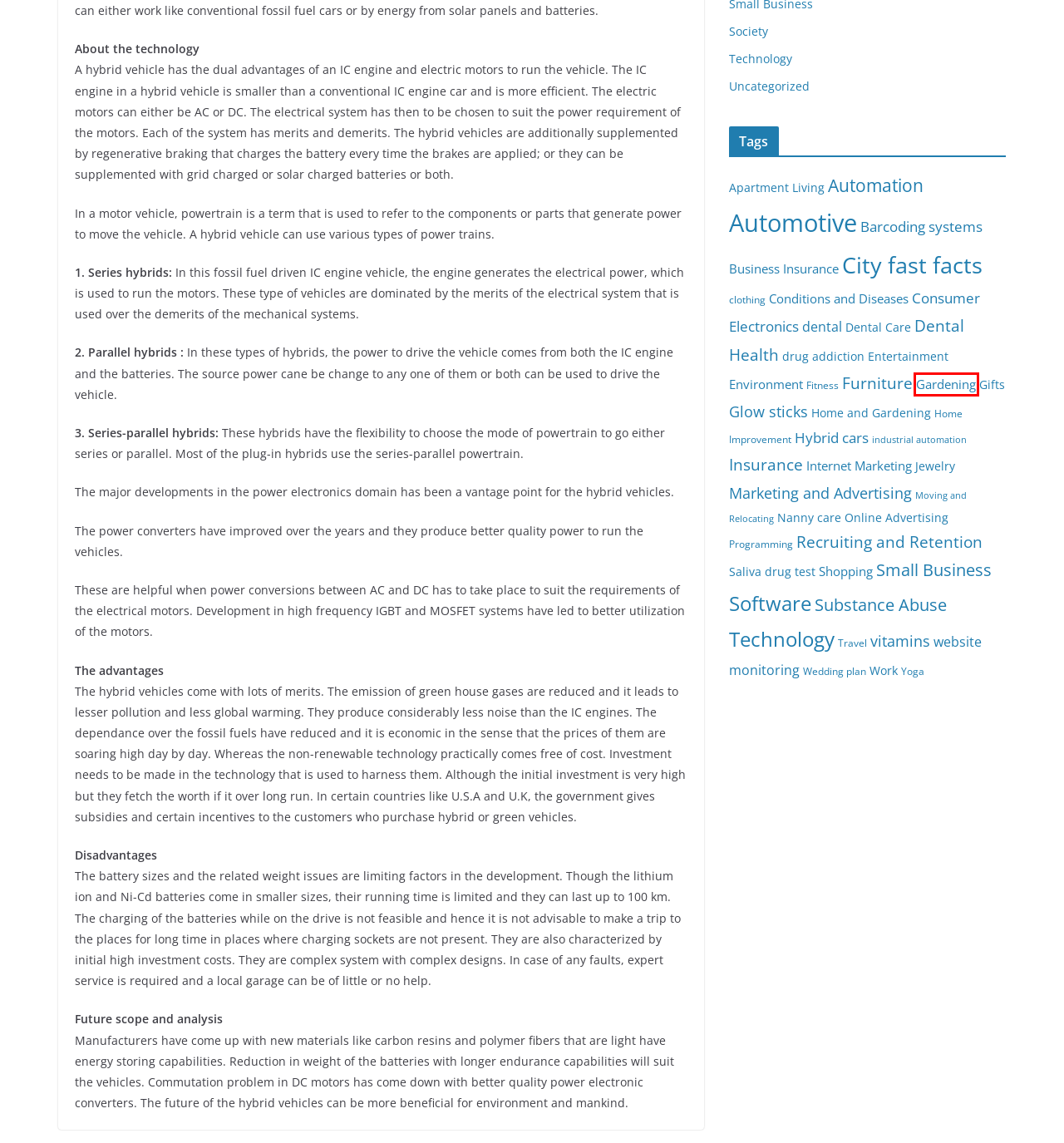You’re provided with a screenshot of a webpage that has a red bounding box around an element. Choose the best matching webpage description for the new page after clicking the element in the red box. The options are:
A. Yoga | Power-Posts
B. Substance Abuse | Power-Posts
C. Moving and Relocating | Power-Posts
D. Gardening | Power-Posts
E. website monitoring | Power-Posts
F. Gifts | Power-Posts
G. Home and Gardening | Power-Posts
H. Uncategorized | Power-Posts

D